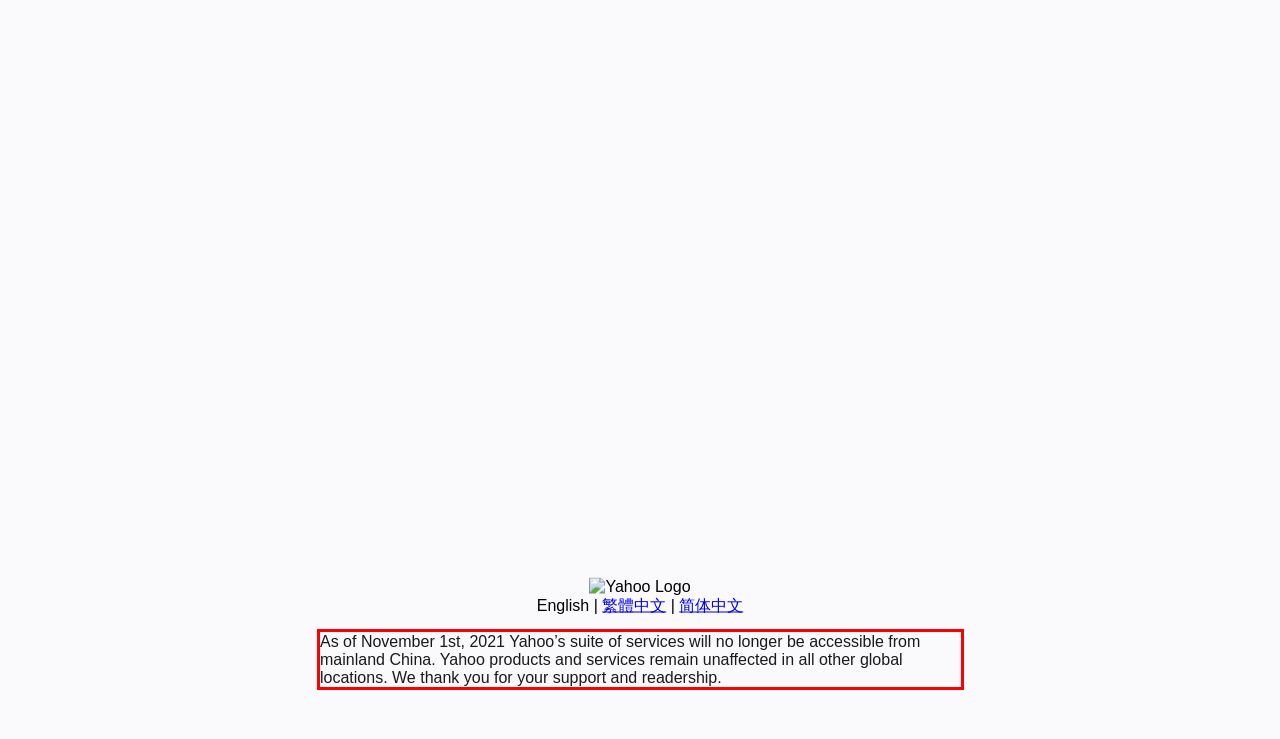Given a webpage screenshot, identify the text inside the red bounding box using OCR and extract it.

As of November 1st, 2021 Yahoo’s suite of services will no longer be accessible from mainland China. Yahoo products and services remain unaffected in all other global locations. We thank you for your support and readership.